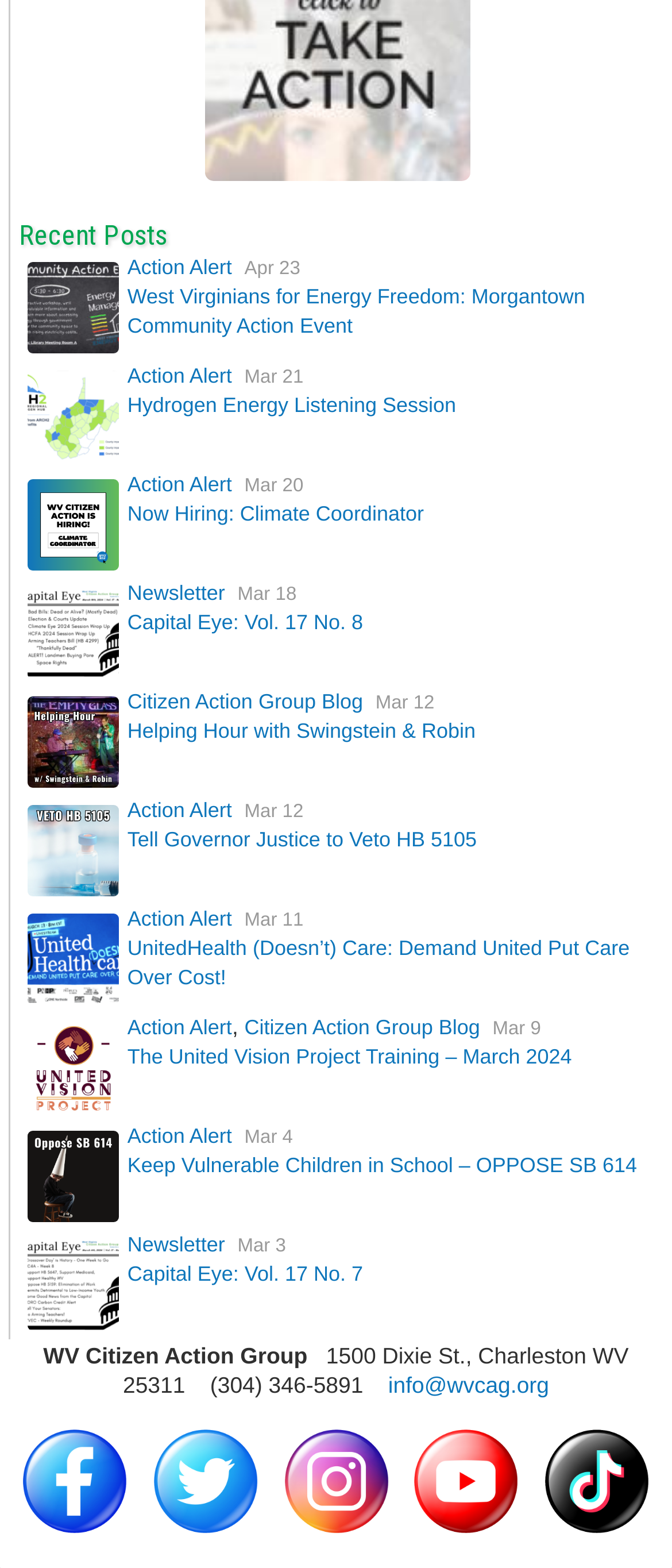What is the email address provided on the webpage?
Using the image as a reference, give a one-word or short phrase answer.

info@wvcag.org